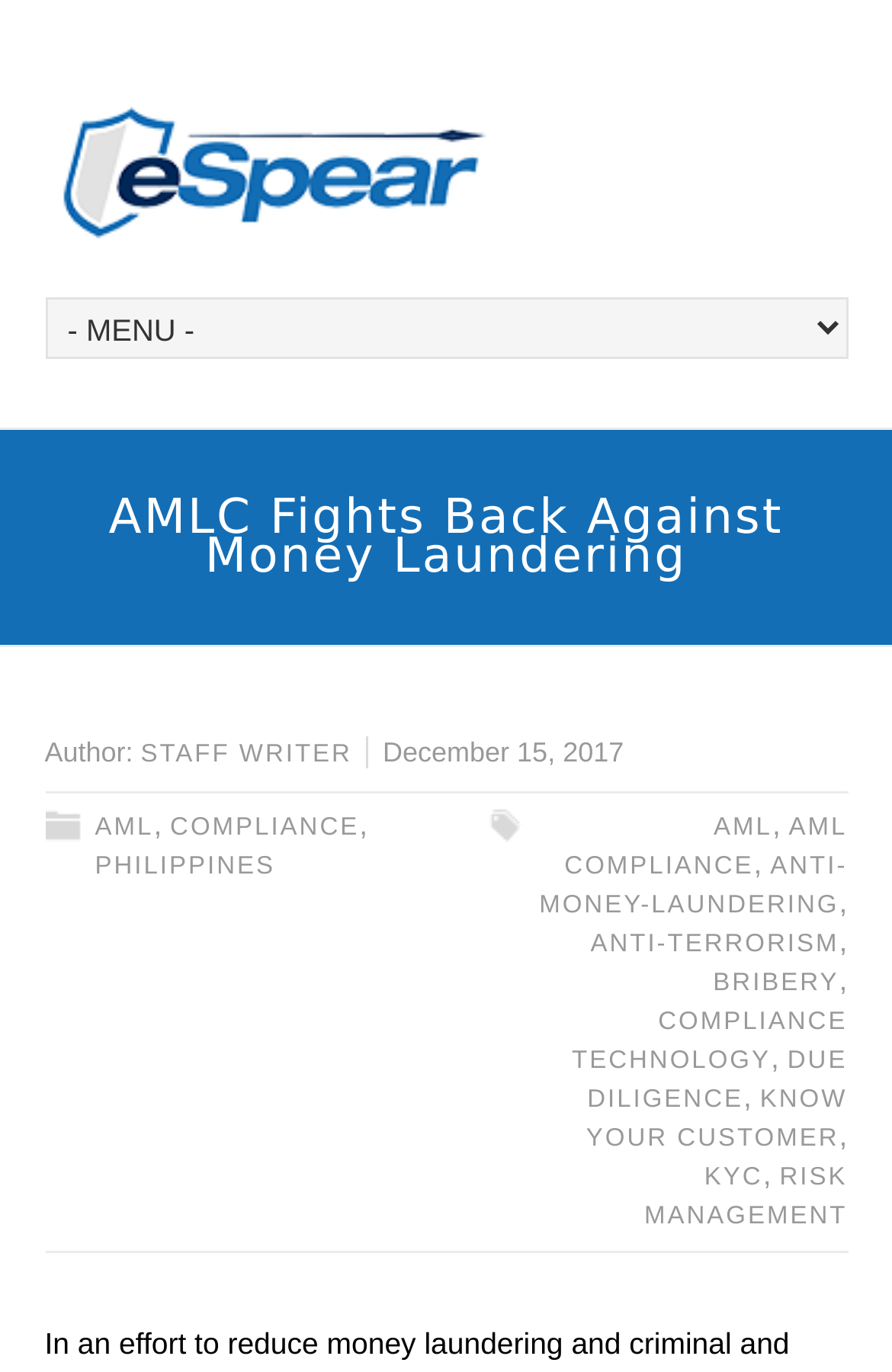Please answer the following question using a single word or phrase: 
How many links are there in the article section?

11